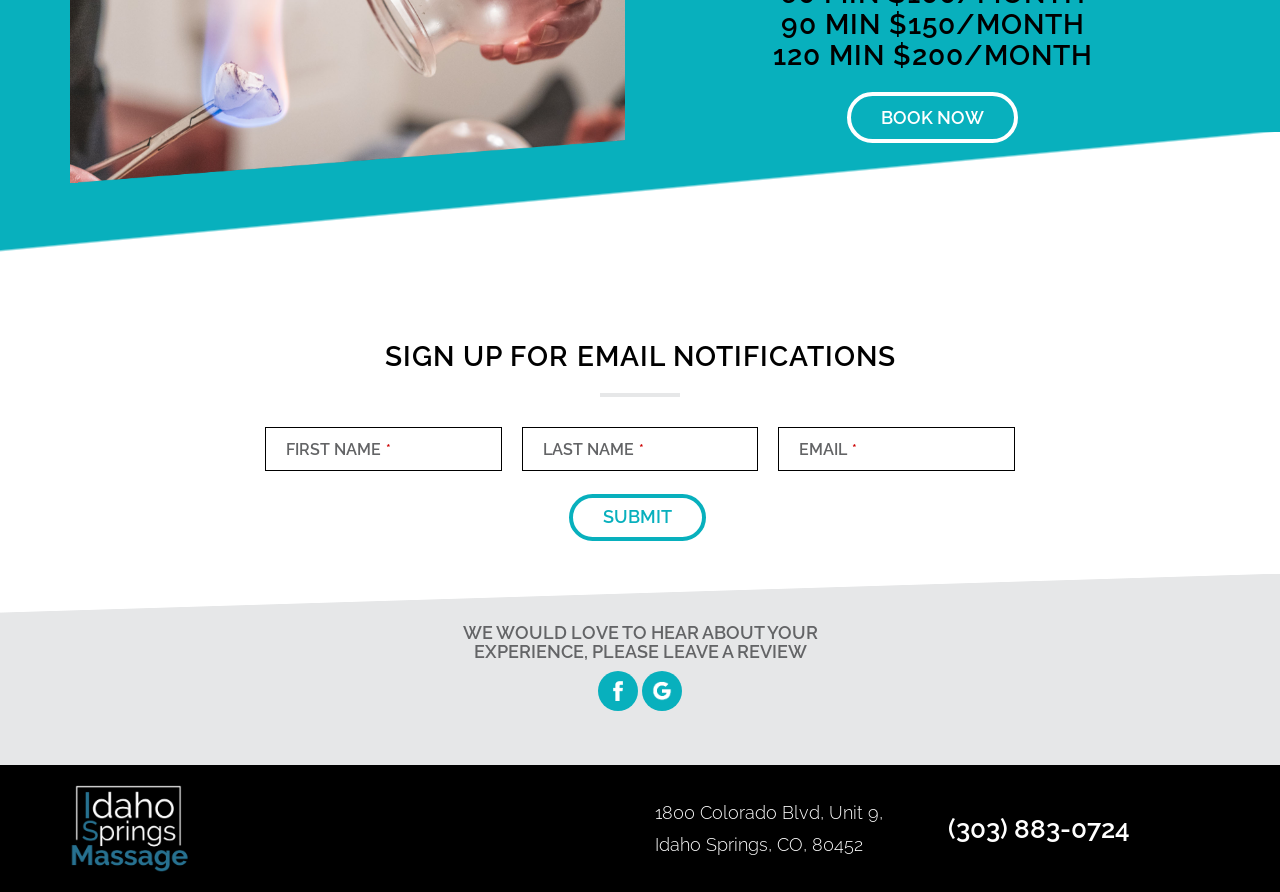Determine the bounding box coordinates of the target area to click to execute the following instruction: "Book now."

[0.662, 0.103, 0.795, 0.161]